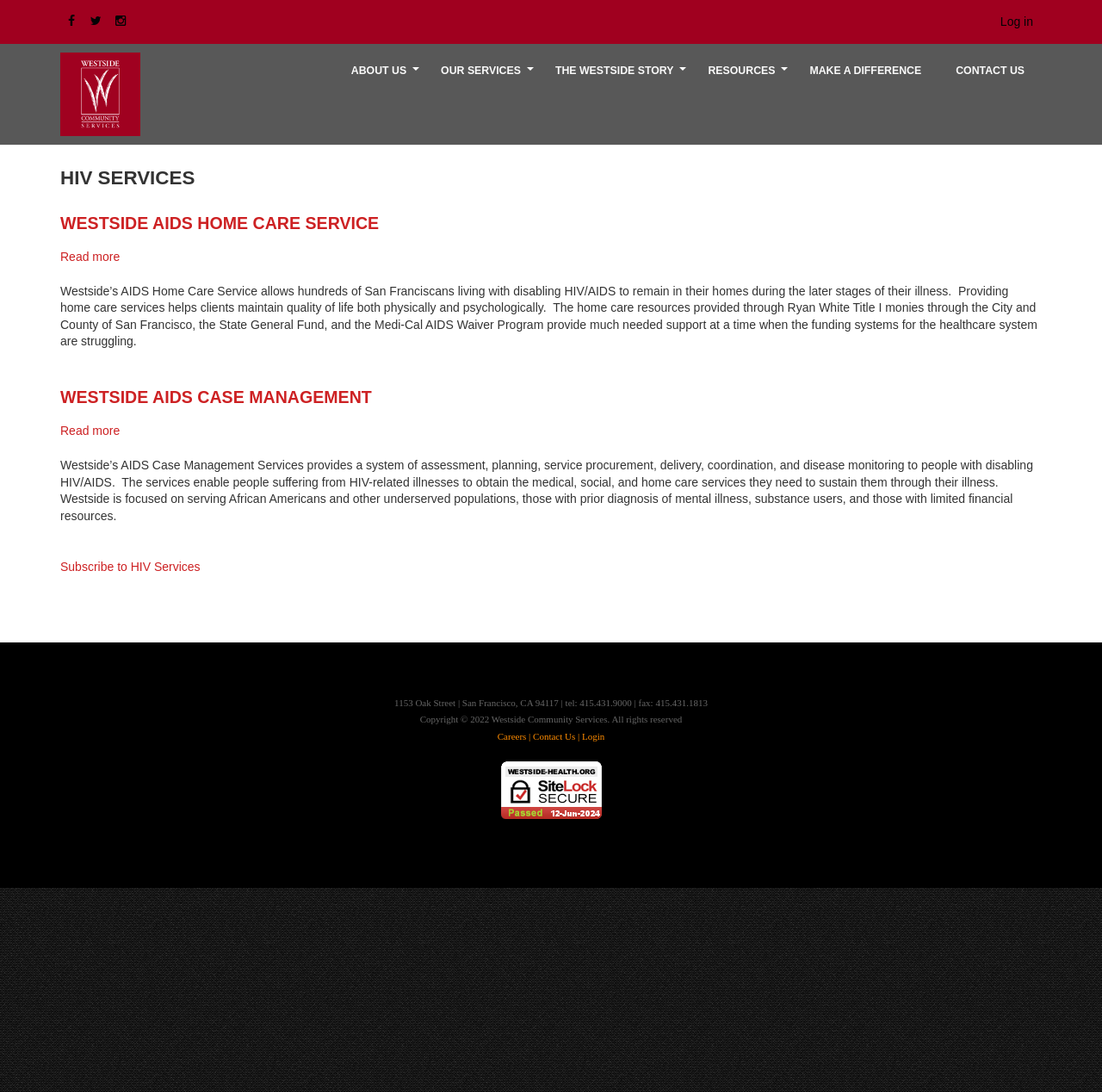How can one contact Westside Community Services?
Provide an in-depth and detailed answer to the question.

The contact information of Westside Community Services can be found in the address '1153 Oak Street | San Francisco, CA 94117 | tel: 415.431.9000 | fax: 415.431.1813' which indicates that one can contact the organization by phone or fax.